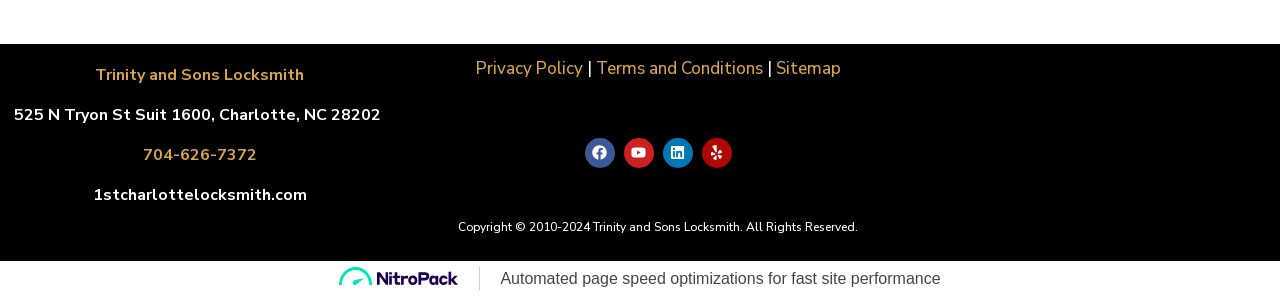Please reply to the following question with a single word or a short phrase:
What is the phone number of Trinity and Sons Locksmith?

704-626-7372